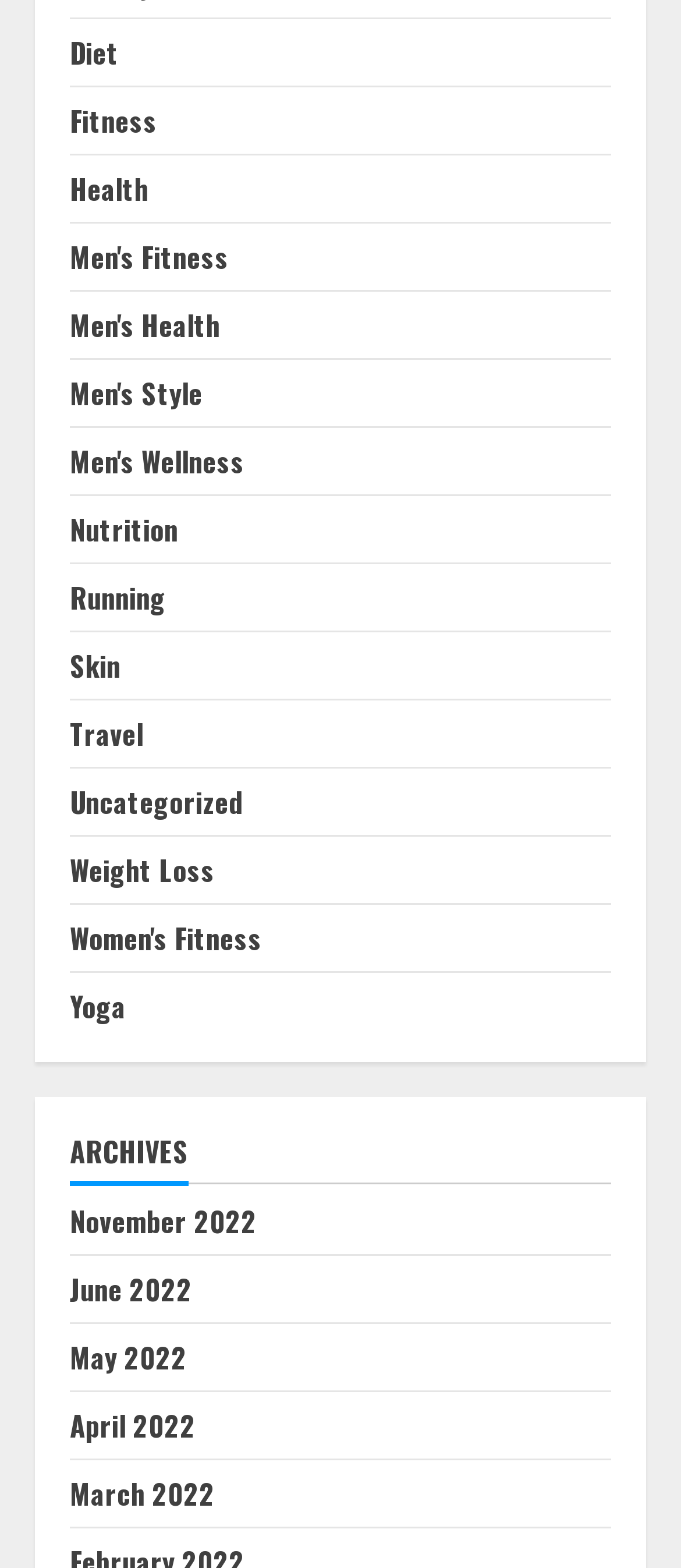Identify the bounding box coordinates of the clickable region required to complete the instruction: "Explore Weight Loss". The coordinates should be given as four float numbers within the range of 0 and 1, i.e., [left, top, right, bottom].

[0.103, 0.542, 0.315, 0.569]